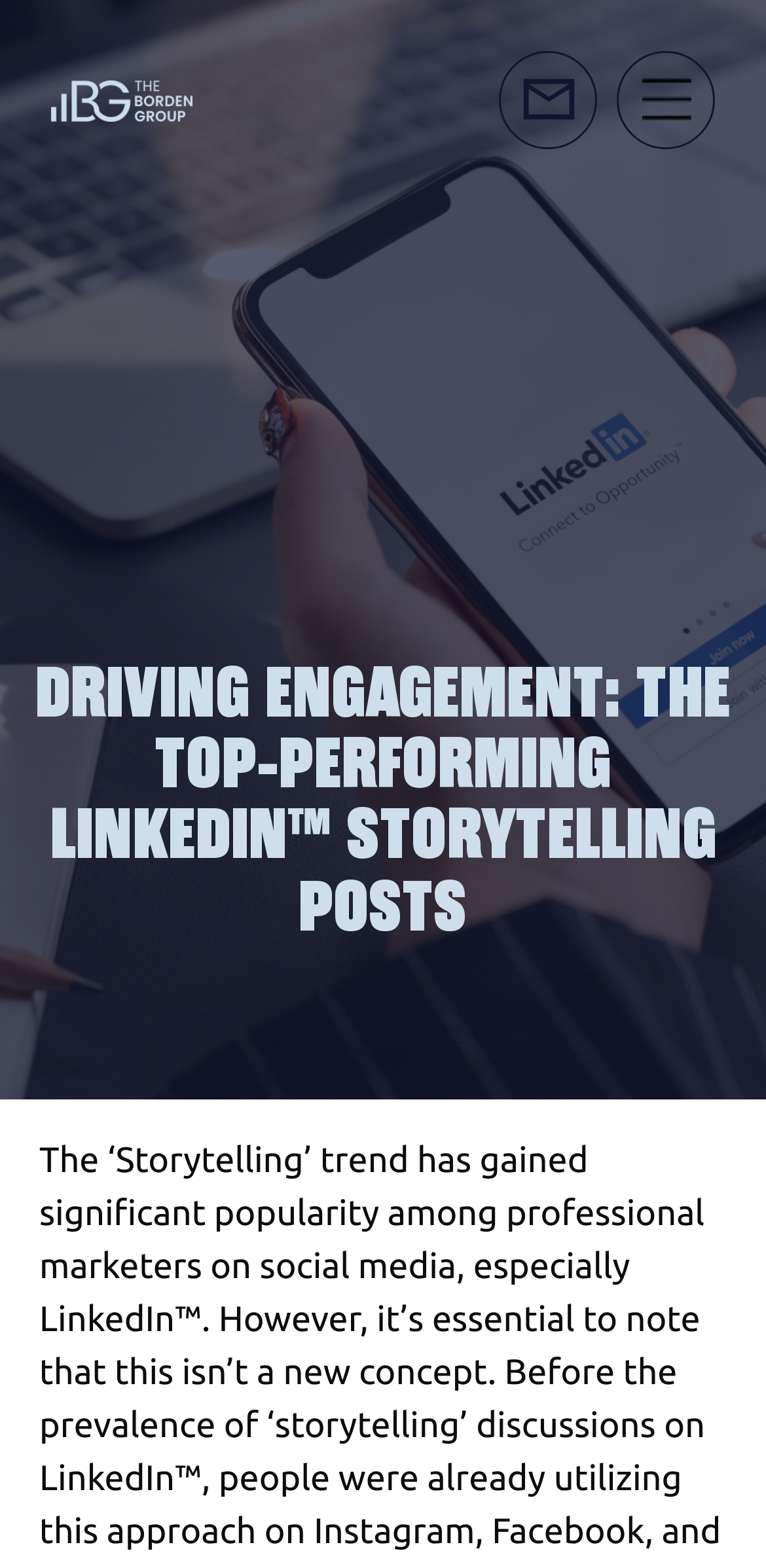What is the purpose of the 'transparency opt 03iib 1' image?
Please give a detailed answer to the question using the information shown in the image.

The 'transparency opt 03iib 1' image is linked to a URL, but its purpose is not explicitly stated on the webpage. It might be a logo or a decorative element, but without further context, it's difficult to determine its exact purpose.